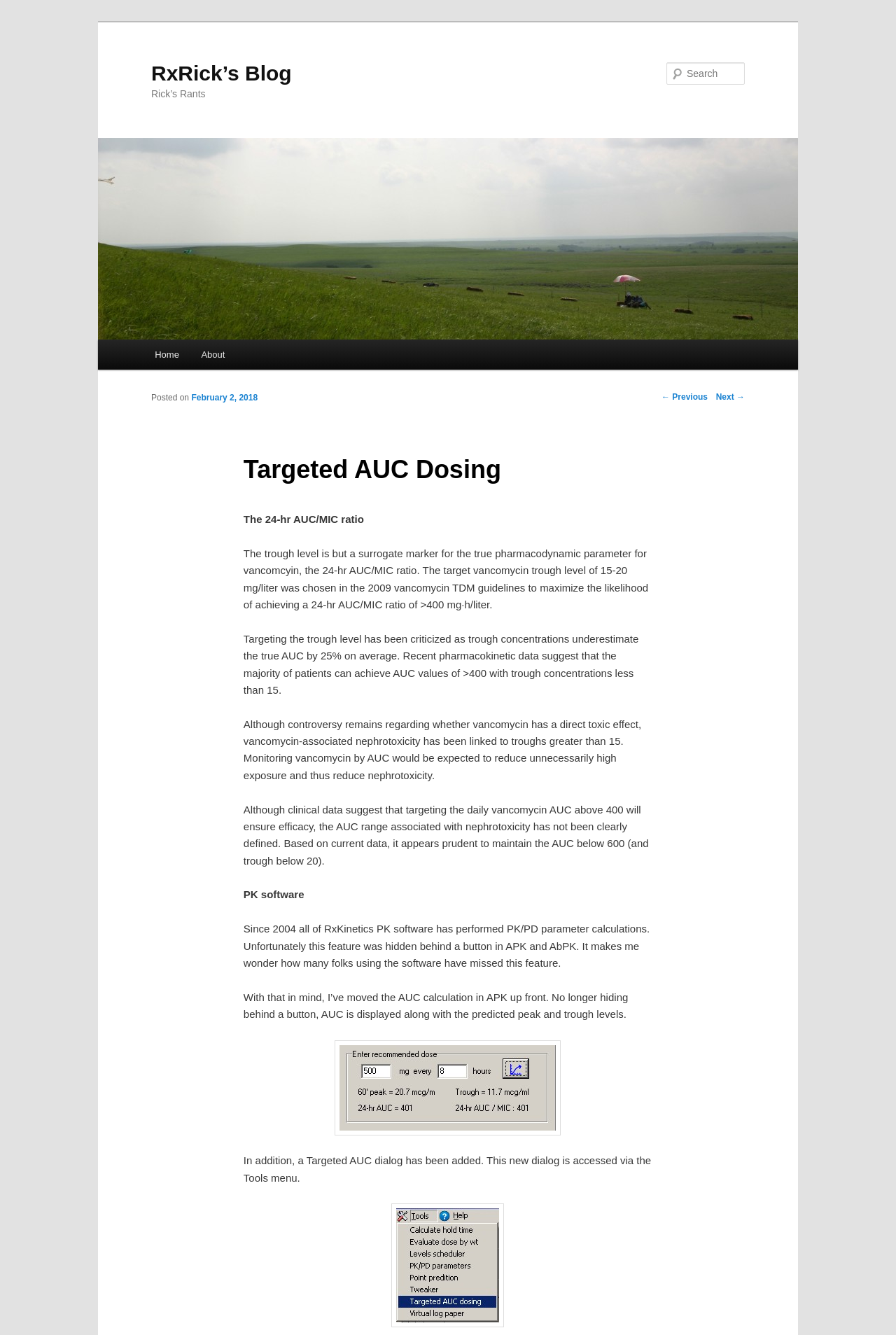Locate the bounding box coordinates of the element to click to perform the following action: 'Click on the link to February 2, 2018'. The coordinates should be given as four float values between 0 and 1, in the form of [left, top, right, bottom].

[0.214, 0.294, 0.288, 0.301]